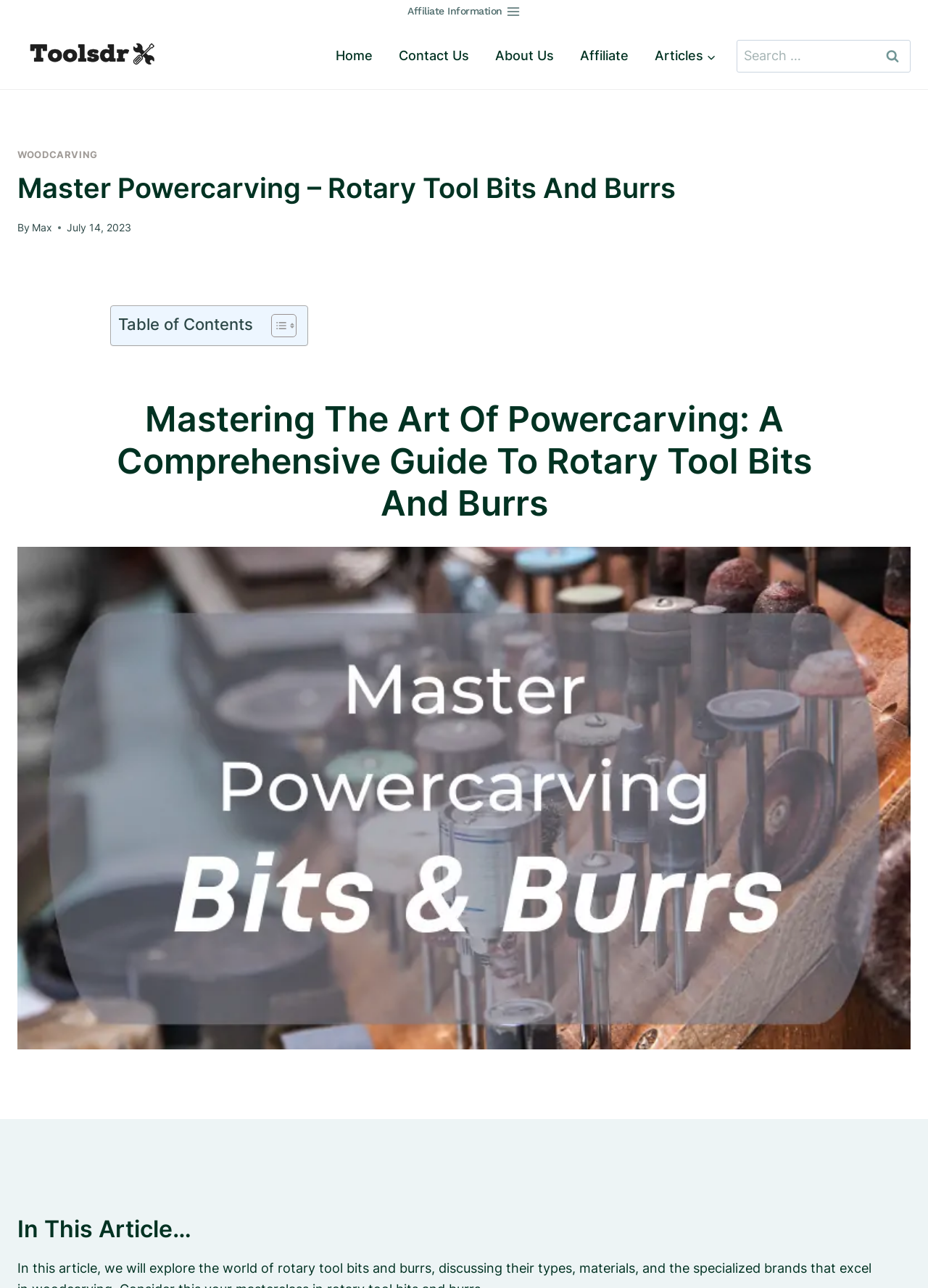What is the date of publication of this article?
Using the image, give a concise answer in the form of a single word or short phrase.

July 14, 2023